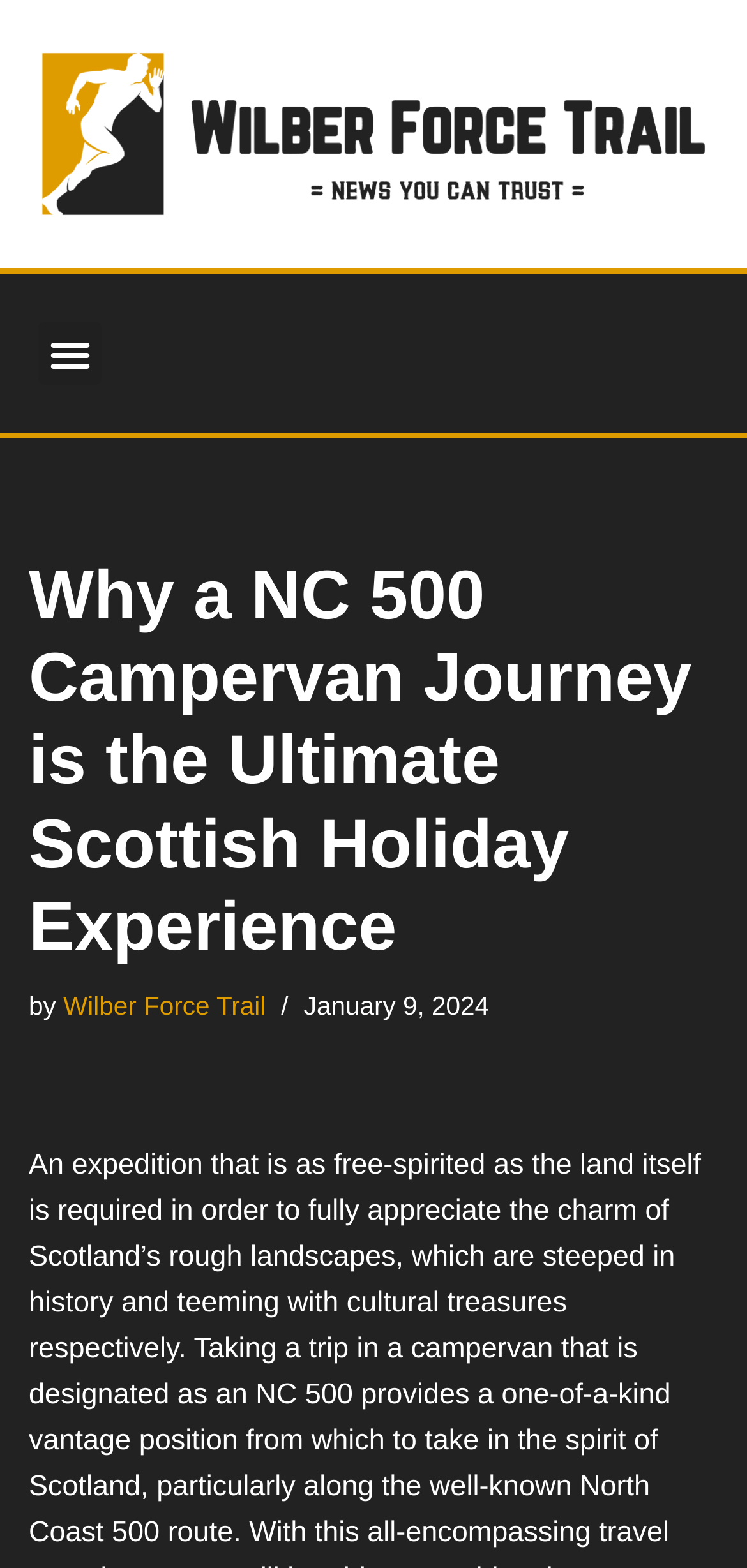Respond to the question below with a concise word or phrase:
What is the theme of the article?

Scottish Holiday Experience